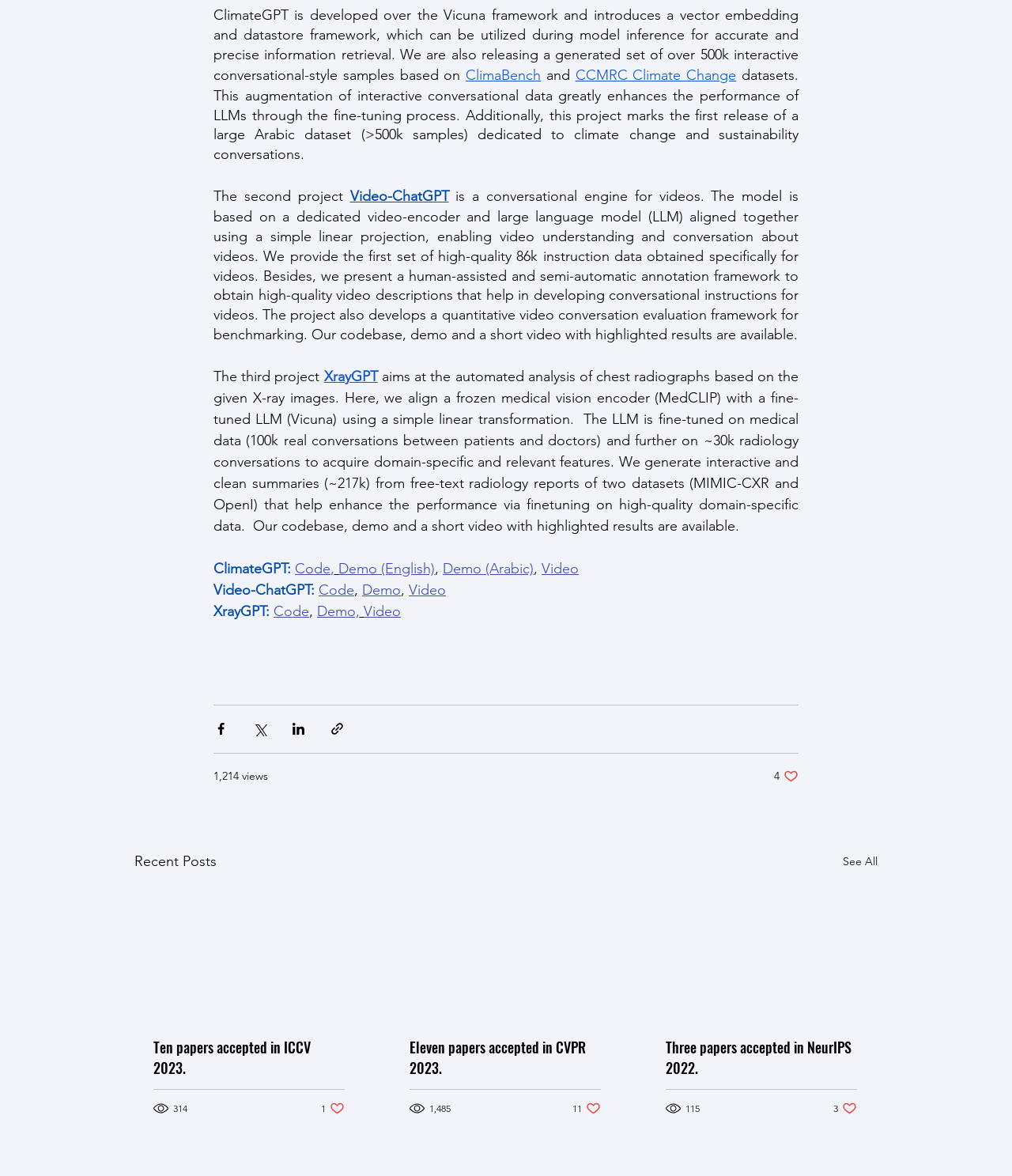Provide the bounding box coordinates of the HTML element this sentence describes: "1,485".

[0.405, 0.936, 0.447, 0.949]